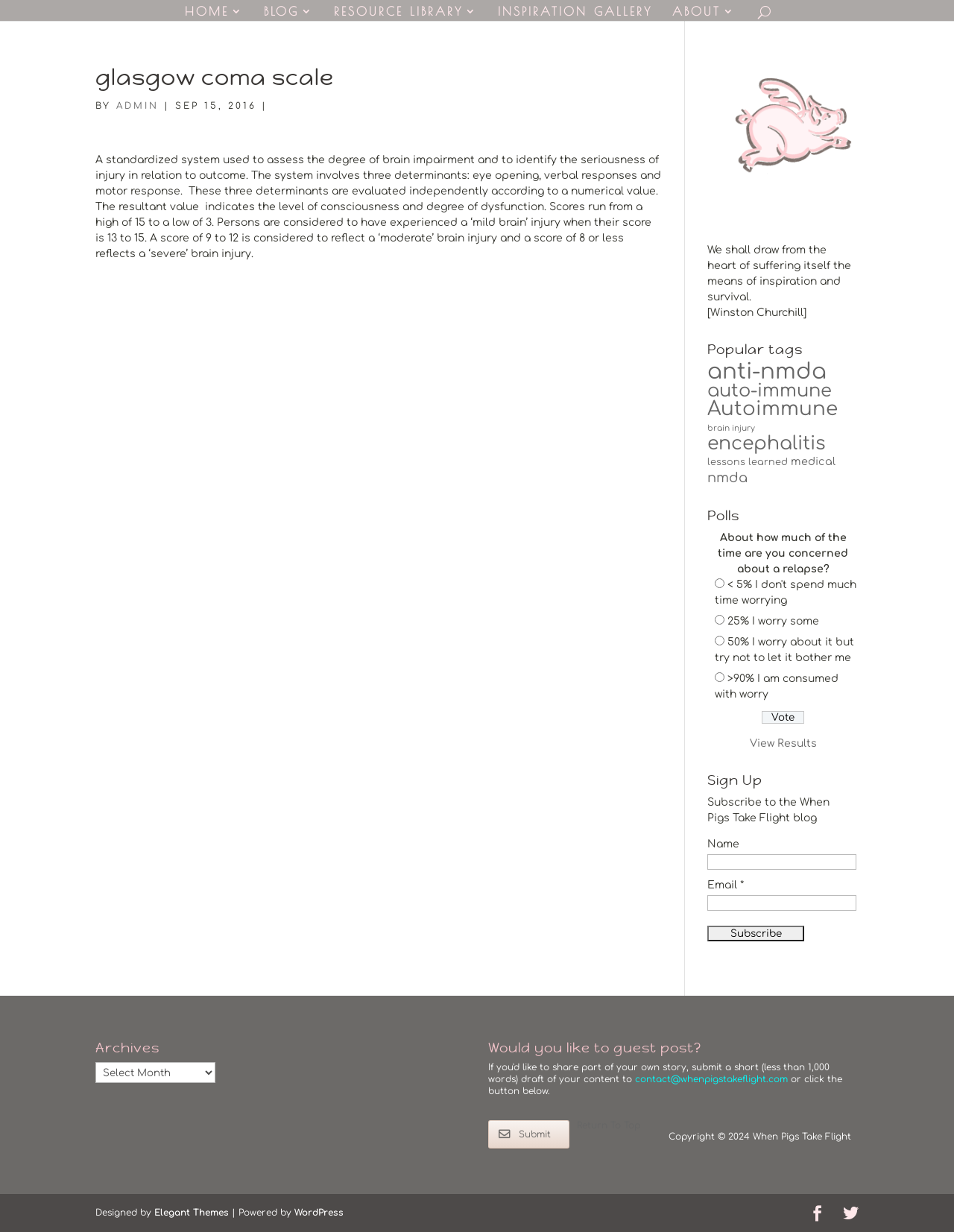Given the description: "Return To Top", determine the bounding box coordinates of the UI element. The coordinates should be formatted as four float numbers between 0 and 1, [left, top, right, bottom].

[0.605, 0.909, 0.671, 0.918]